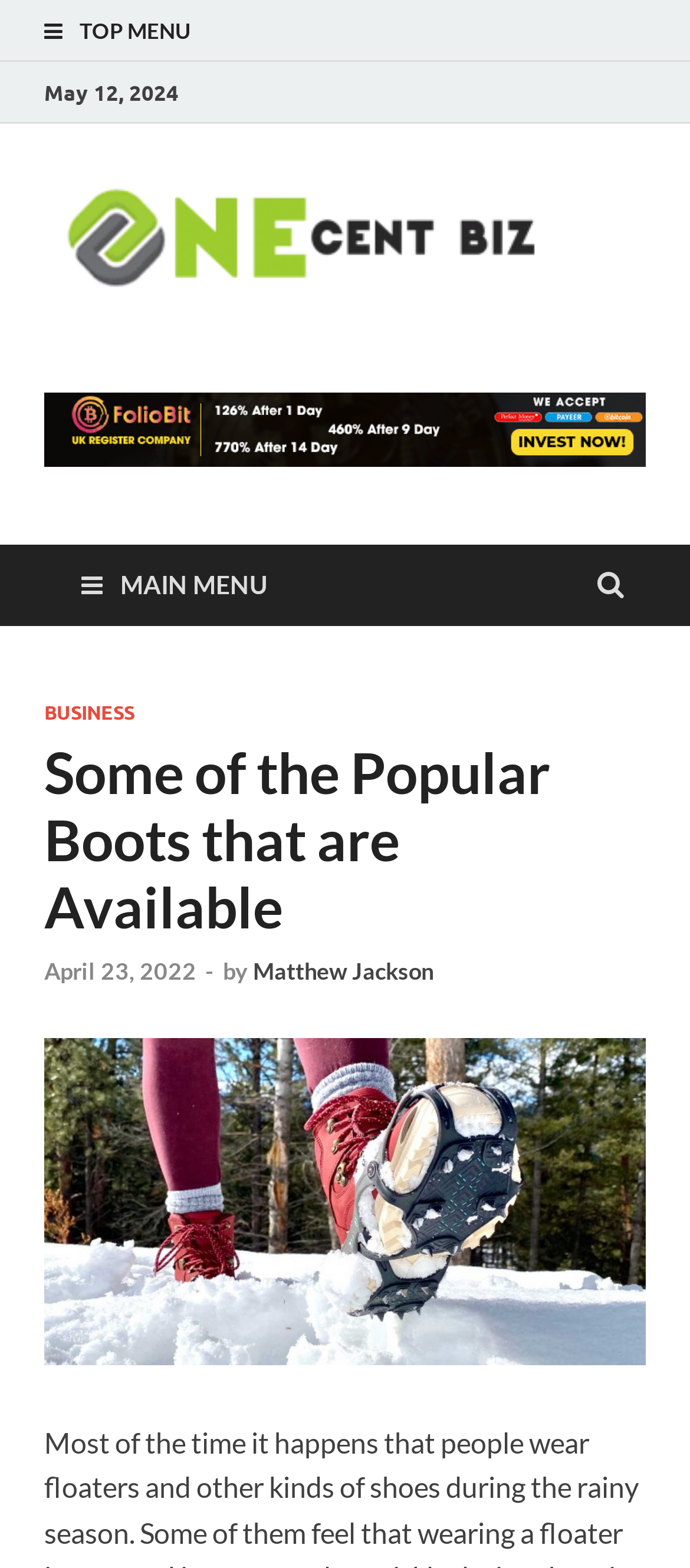What is the date of the latest article?
Answer the question with as much detail as you can, using the image as a reference.

I found the date of the latest article by looking at the top section of the webpage, where it displays the date 'May 12, 2024'.